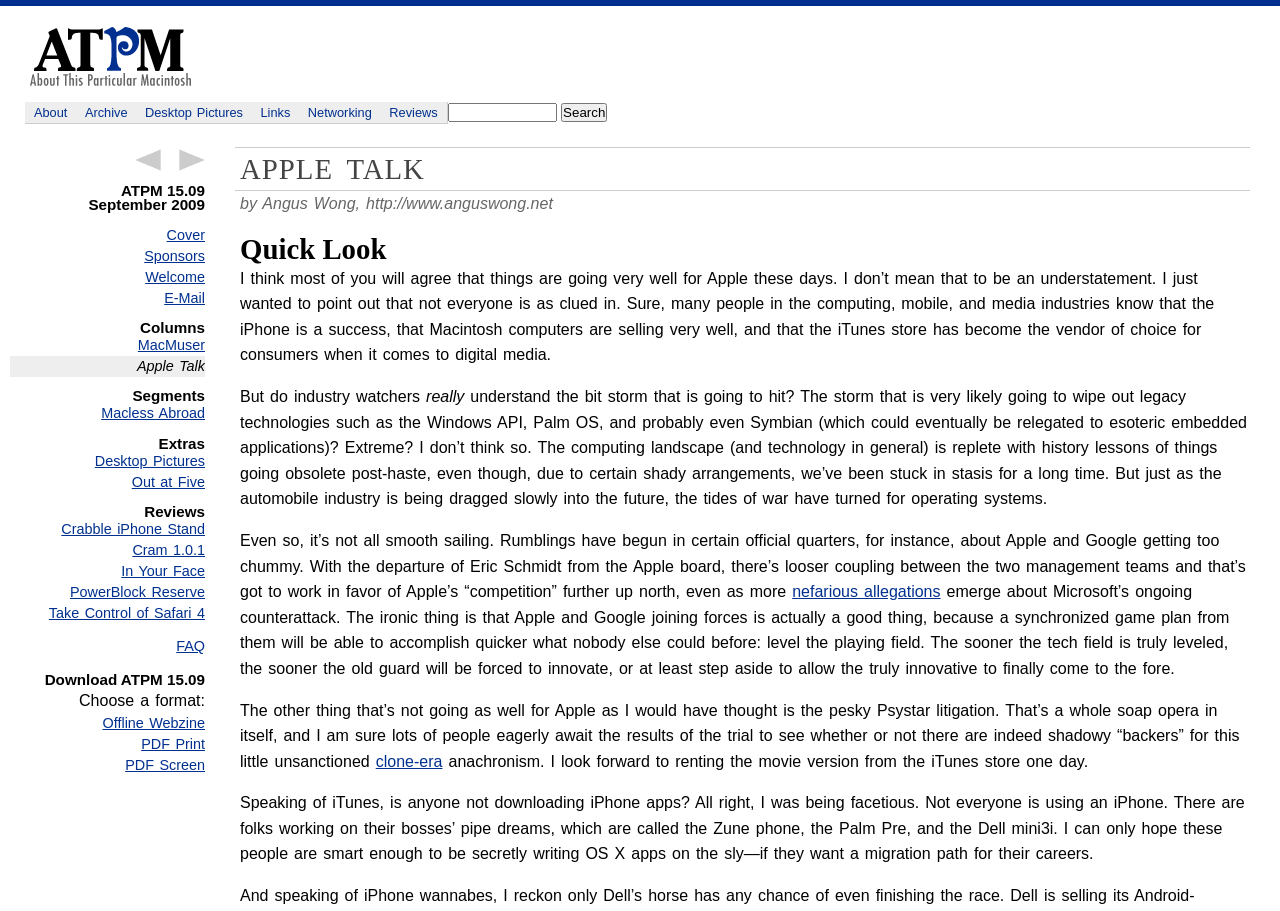Determine the bounding box coordinates for the element that should be clicked to follow this instruction: "Read the Apple Talk article". The coordinates should be given as four float numbers between 0 and 1, in the format [left, top, right, bottom].

[0.184, 0.161, 0.977, 0.21]